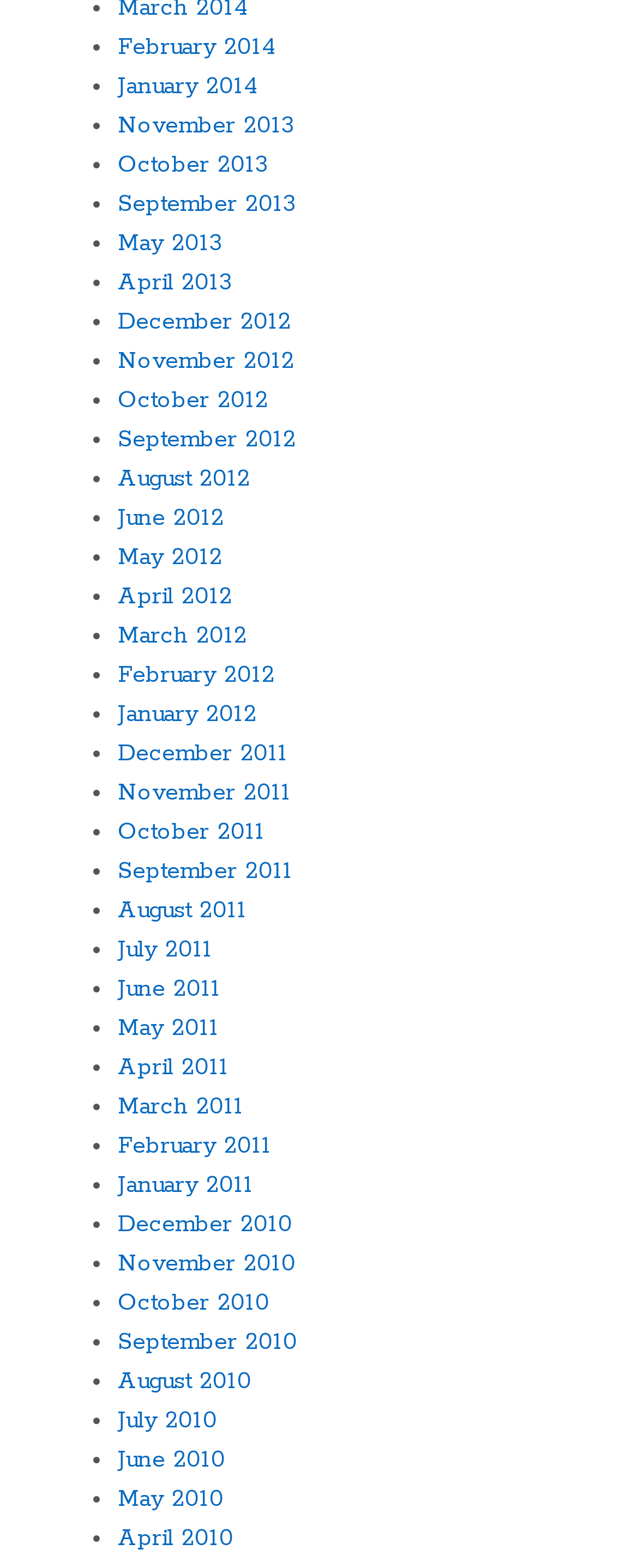Please provide a brief answer to the question using only one word or phrase: 
How many links are there on this webpage?

48